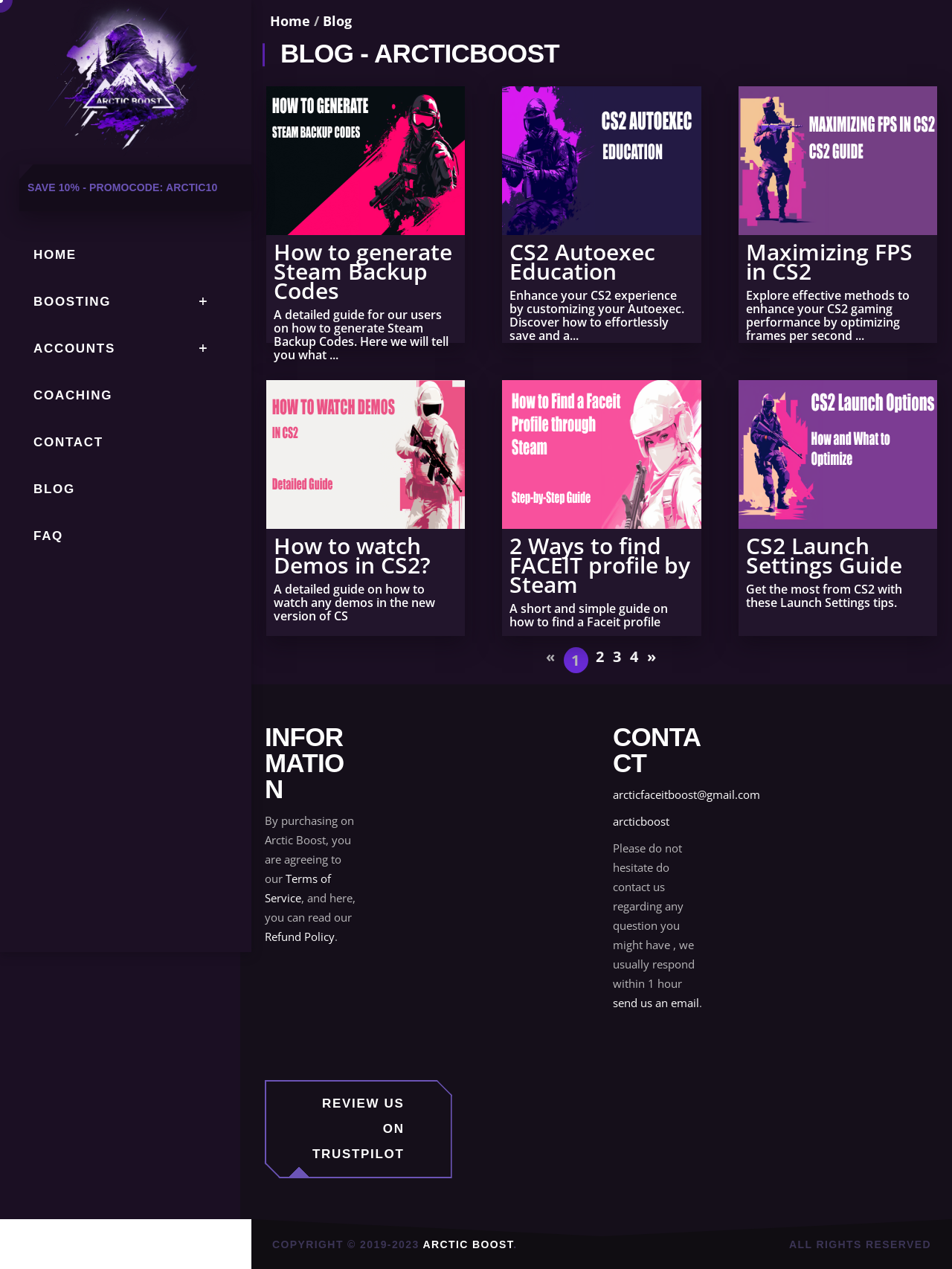Use a single word or phrase to answer the question: 
What is the purpose of the search box?

To search for articles